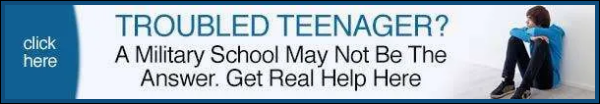Based on what you see in the screenshot, provide a thorough answer to this question: What is the teenager in the image doing?

The image features a visual of a teenager sitting alone, dressed in casual attire, conveying a sense of isolation or distress, which is meant to resonate emotionally with the target audience.